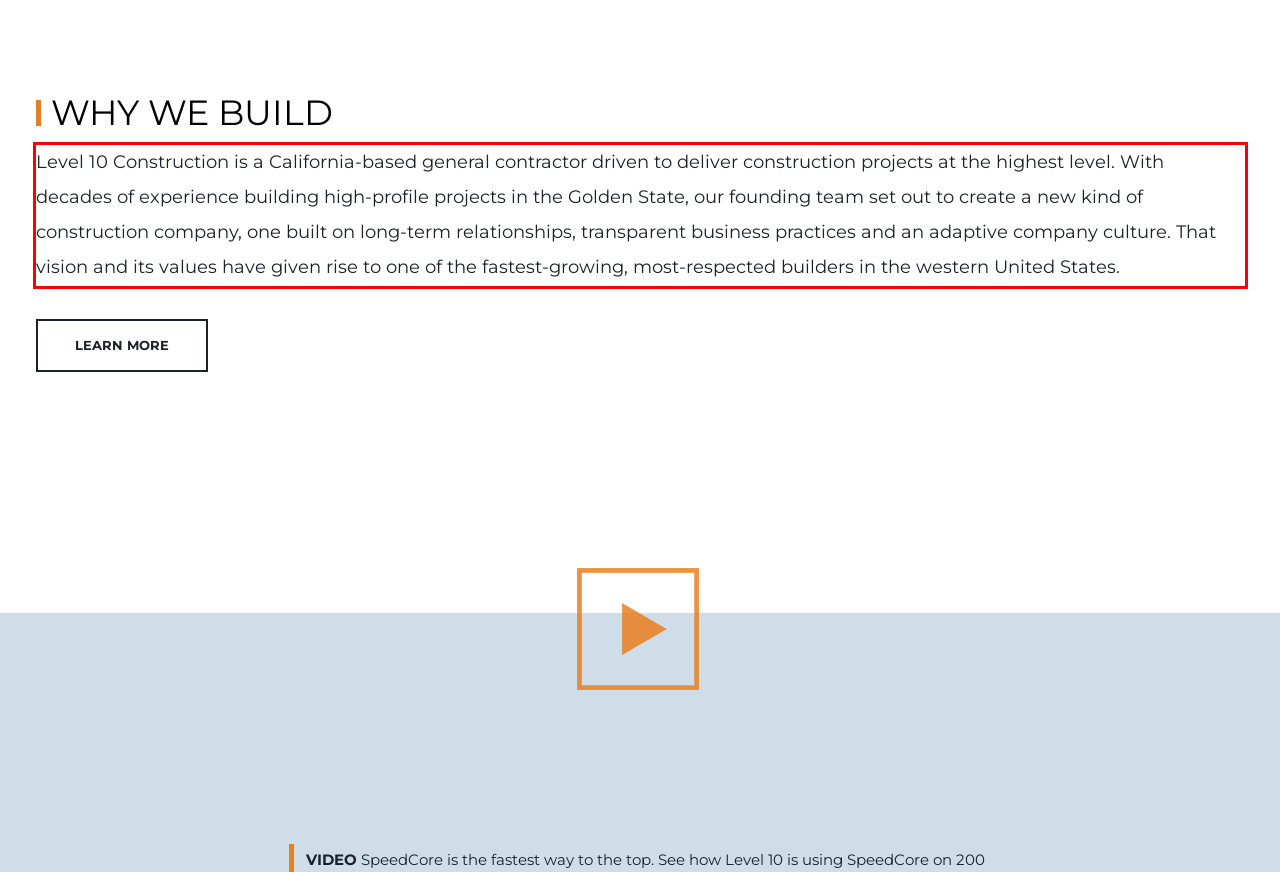Given a webpage screenshot, identify the text inside the red bounding box using OCR and extract it.

Level 10 Construction is a California-based general contractor driven to deliver construction projects at the highest level. With decades of experience building high-profile projects in the Golden State, our founding team set out to create a new kind of construction company, one built on long-term relationships, transparent business practices and an adaptive company culture. That vision and its values have given rise to one of the fastest-growing, most-respected builders in the western United States.